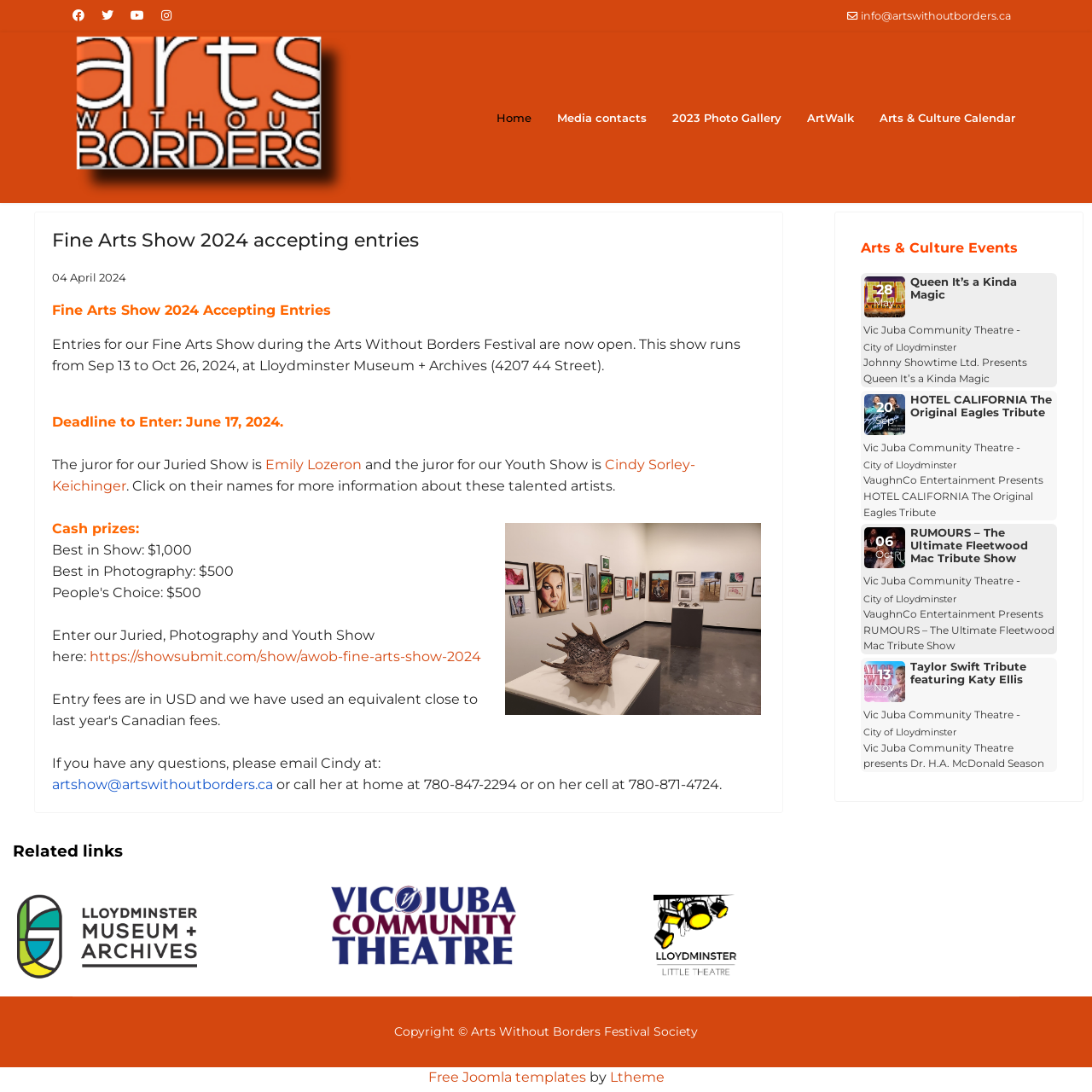Describe all the key features and sections of the webpage thoroughly.

The webpage is titled "Arts Without Borders - Home" and features a prominent header section with social media links to Facebook, Twitter, Youtube, and Instagram, aligned horizontally at the top left corner of the page. Below this, there is a logo image of "Arts Without Borders" with a link to the organization's homepage.

The main content area is divided into two sections. On the left, there is a list of navigation links, including "Home", "Media contacts", "2023 Photo Gallery", "ArtWalk", and "Arts & Culture Calendar". Below this, there is a heading that reads "Fine Arts Show 2024 accepting entries" with a link to the show's webpage. This section also includes a brief description of the show, including the dates and location, as well as information about the jurors and cash prizes.

On the right side of the page, there is a section titled "Arts & Culture Events" with a list of upcoming events, including concerts and tribute shows, with links to each event's webpage. Each event is listed with its date, title, and location.

At the bottom of the page, there is a layout table with three columns, featuring related links to "Museum and archives visual identity", "vjct", and "littletheatre", each with an accompanying image. Below this, there is a copyright notice and a link to the "Arts Without Borders Festival Society" webpage. Finally, there is a footer section with links to "Free Joomla templates" and "Ltheme".